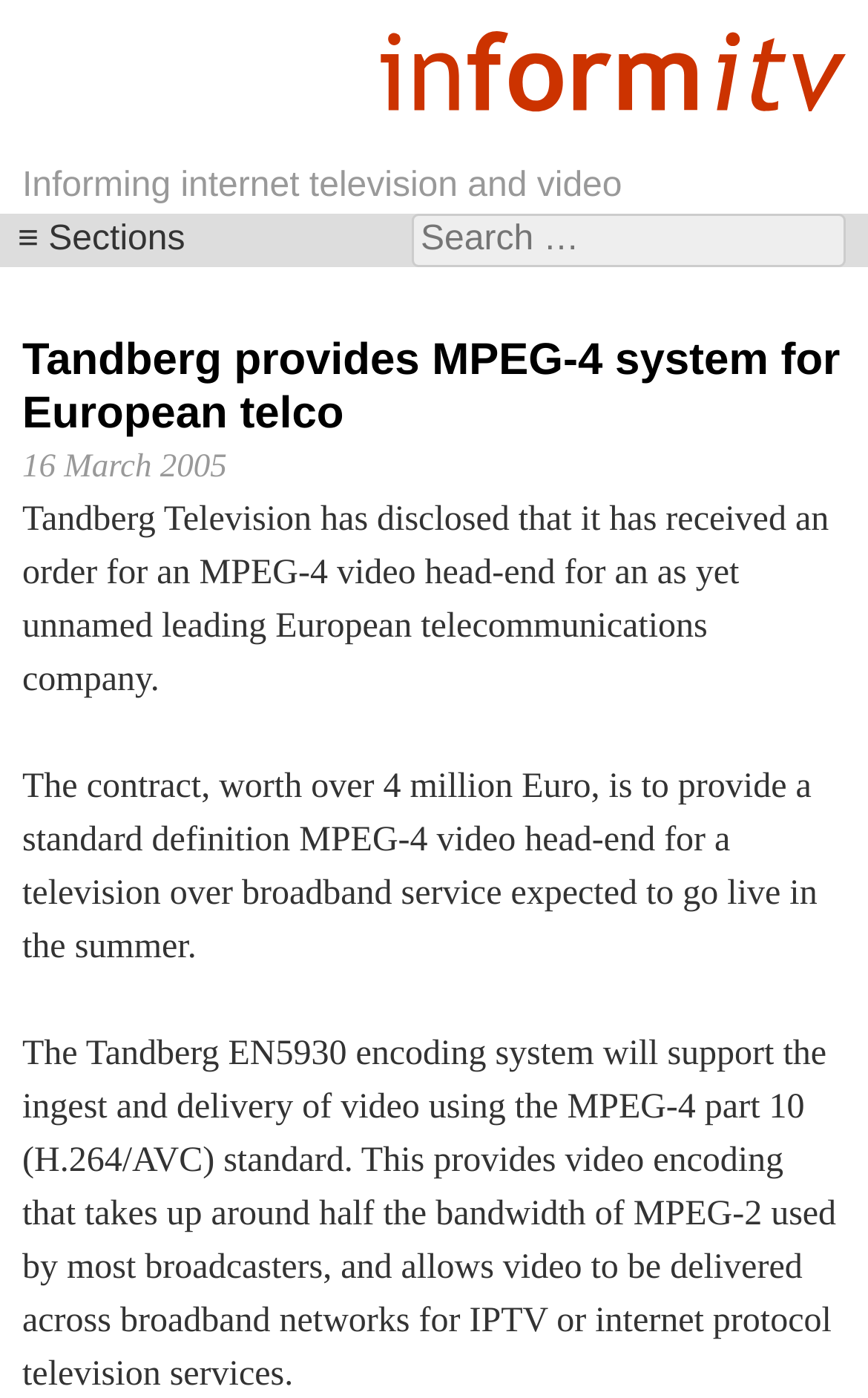Please give a succinct answer using a single word or phrase:
What is the name of the encoding system used?

Tandberg EN5930